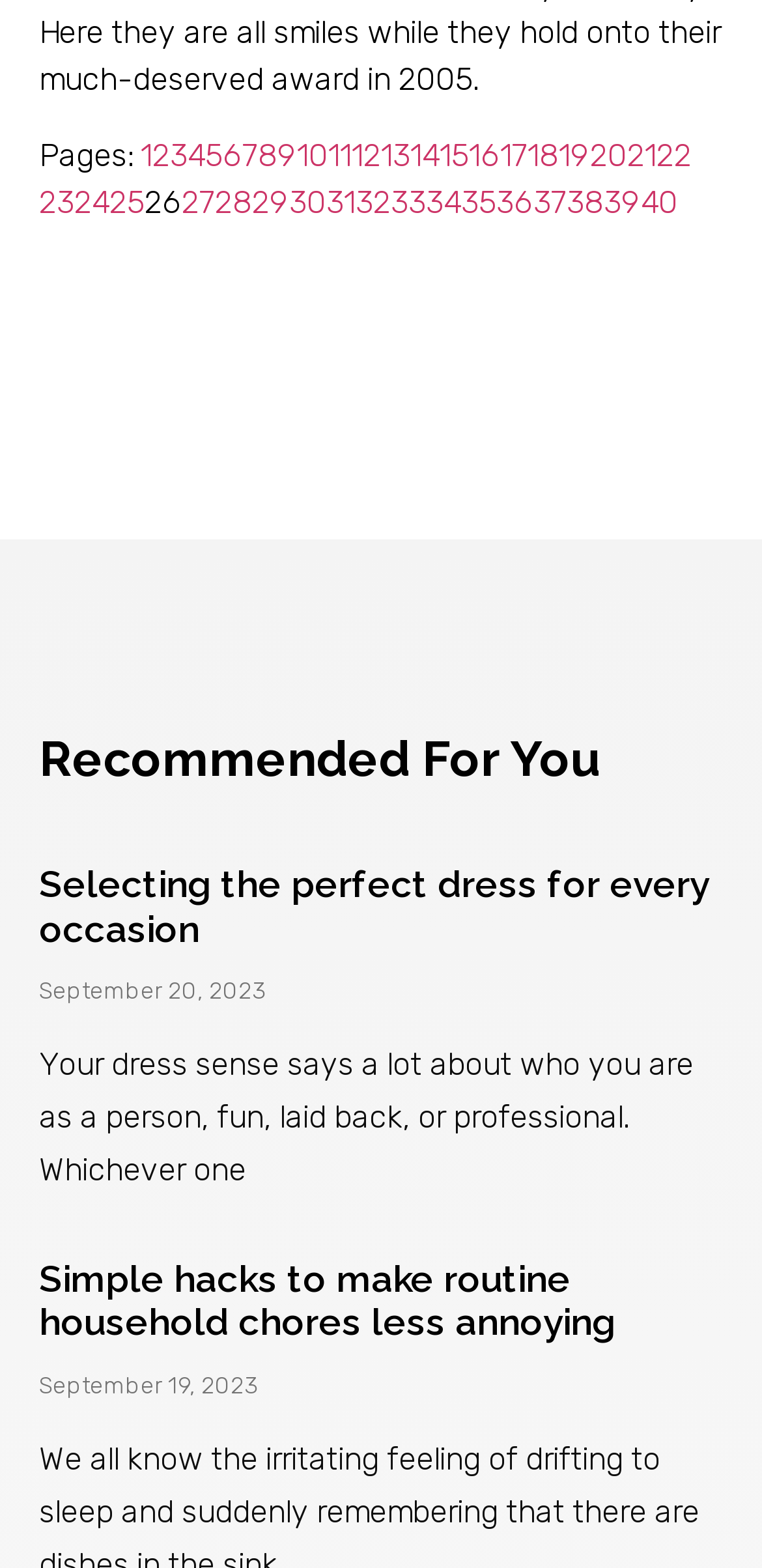What is the purpose of the links 'Page 1', 'Page 2', etc.?
Give a single word or phrase as your answer by examining the image.

To navigate to different pages